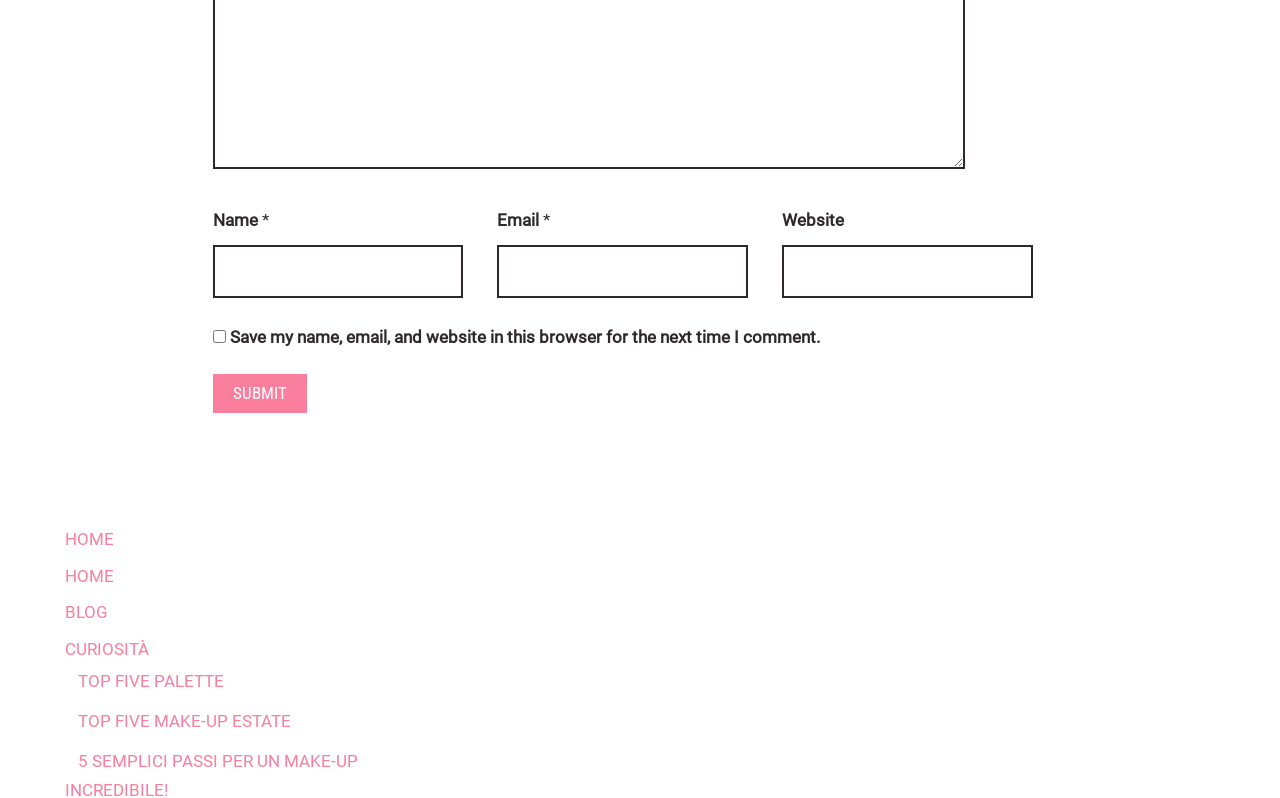Locate the bounding box coordinates of the clickable area needed to fulfill the instruction: "Visit the home page".

[0.051, 0.662, 0.089, 0.688]